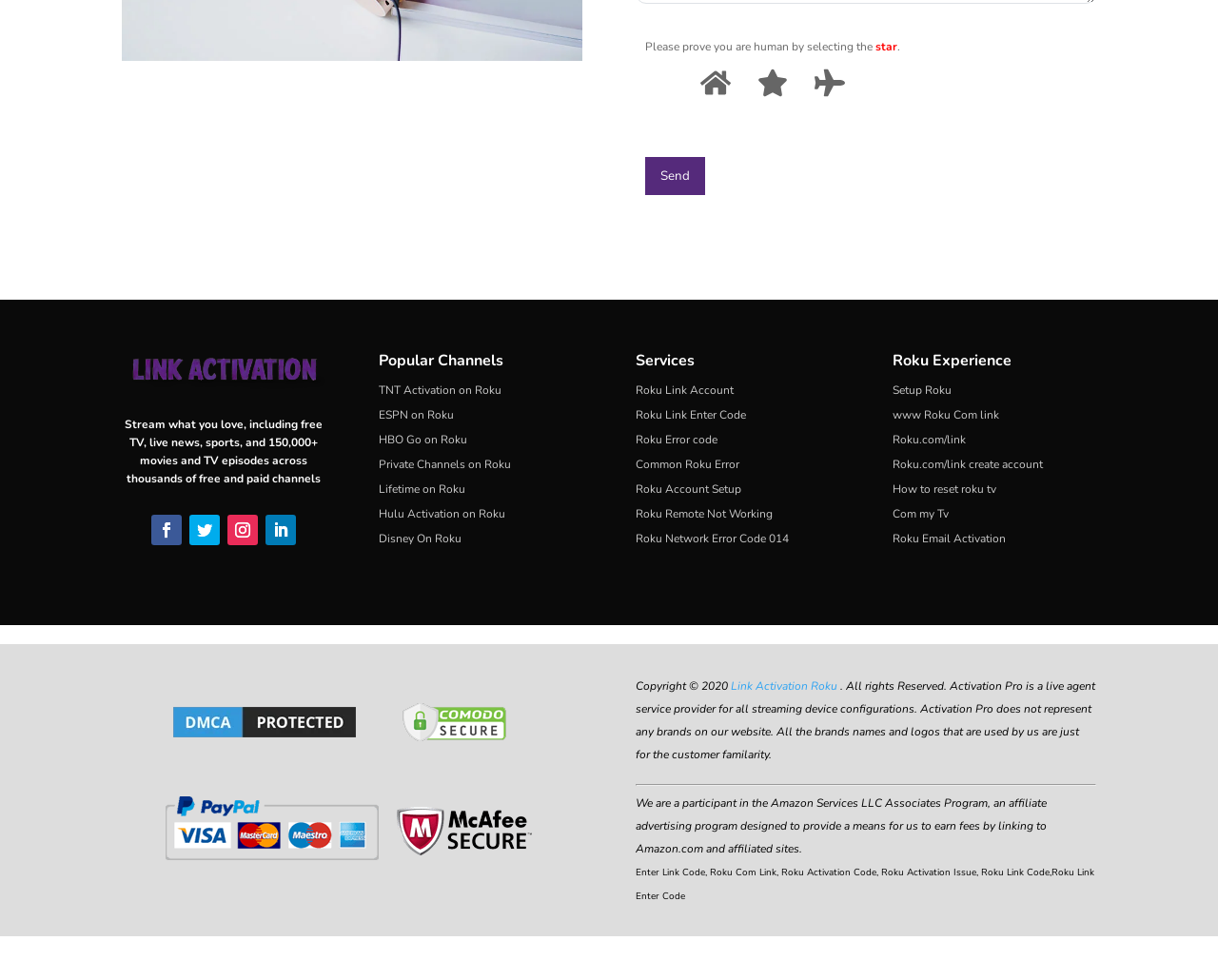Please determine the bounding box coordinates for the element that should be clicked to follow these instructions: "Click the 'Send' button".

[0.53, 0.16, 0.579, 0.199]